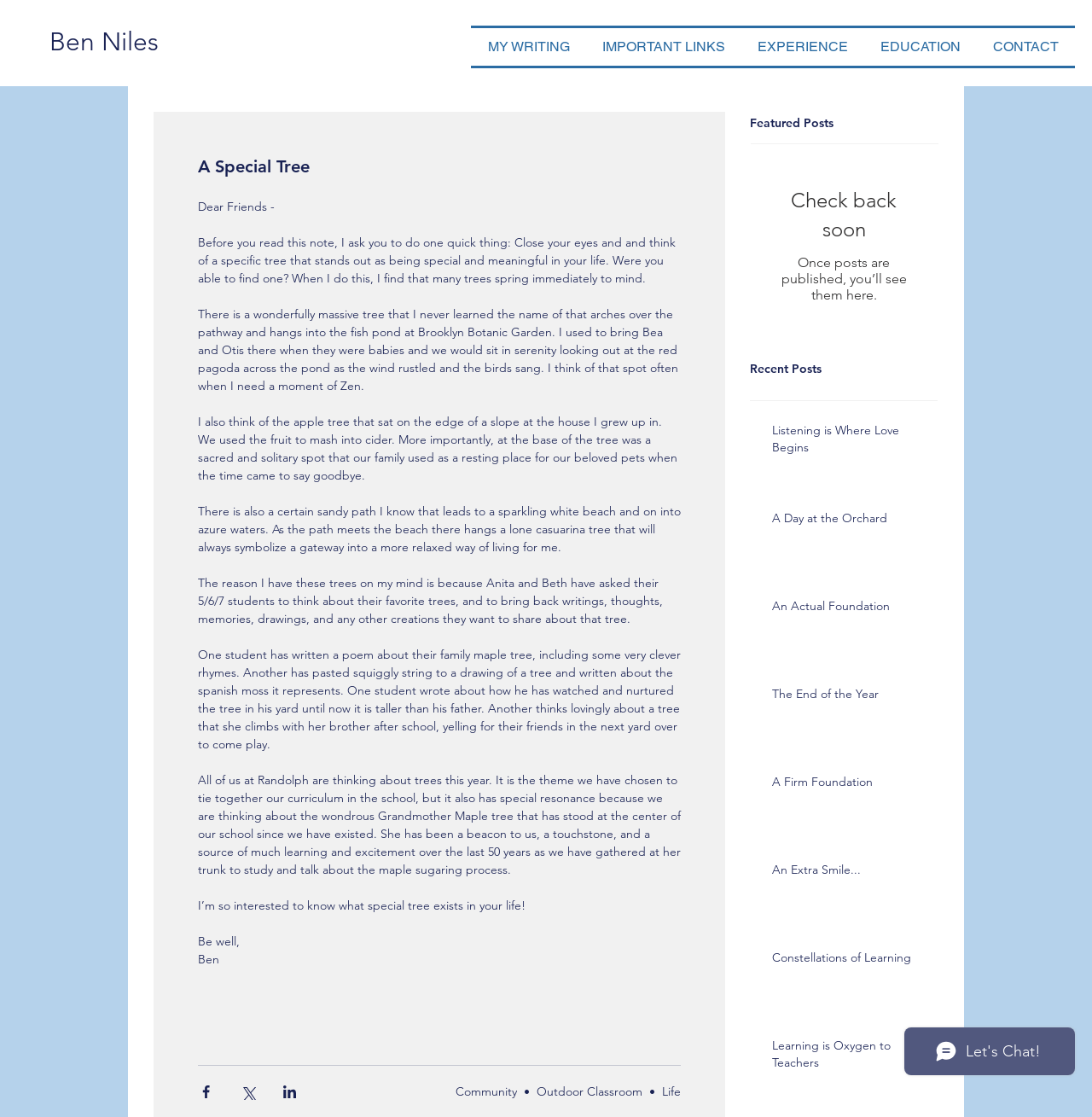What is the author's name? Look at the image and give a one-word or short phrase answer.

Ben